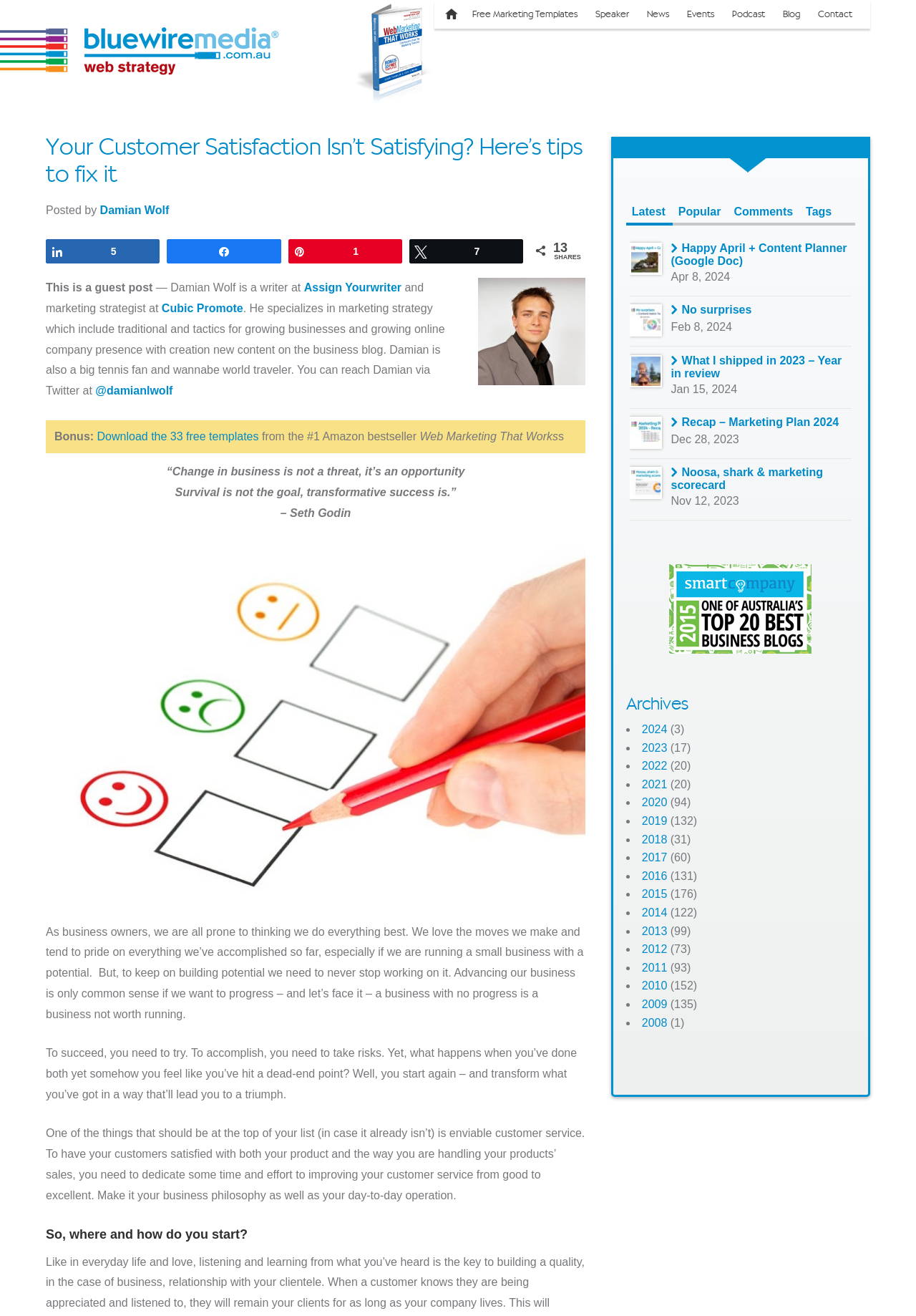Please provide the bounding box coordinates for the element that needs to be clicked to perform the instruction: "Check the customer satisfaction questionnaire". The coordinates must consist of four float numbers between 0 and 1, formatted as [left, top, right, bottom].

[0.05, 0.412, 0.639, 0.685]